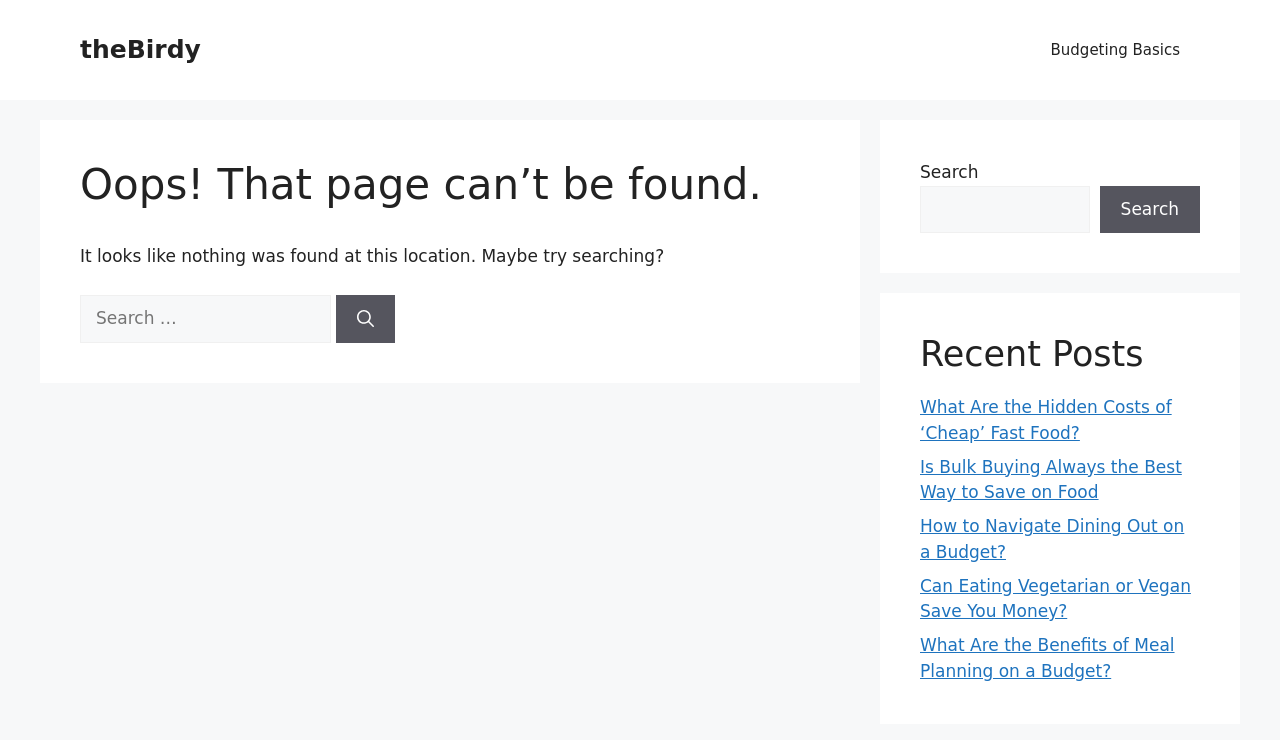Generate a thorough explanation of the webpage's elements.

The webpage is a "Page not found" error page from theBirdy website. At the top, there is a banner with a link to theBirdy website. To the right of the banner, there is a primary navigation menu with a link to "Budgeting Basics". 

Below the banner, there is a main content area with a heading that reads "Oops! That page can’t be found." followed by a paragraph of text explaining that nothing was found at the current location and suggesting to try searching. 

Underneath, there is a search box with a label "Search for:" and a "Search" button. 

To the right of the main content area, there is a complementary section with a search box and a "Search" button. Below this, there is a heading "Recent Posts" followed by a list of five links to recent articles, including "What Are the Hidden Costs of ‘Cheap’ Fast Food?", "Is Bulk Buying Always the Best Way to Save on Food", "How to Navigate Dining Out on a Budget?", "Can Eating Vegetarian or Vegan Save You Money?", and "What Are the Benefits of Meal Planning on a Budget?".